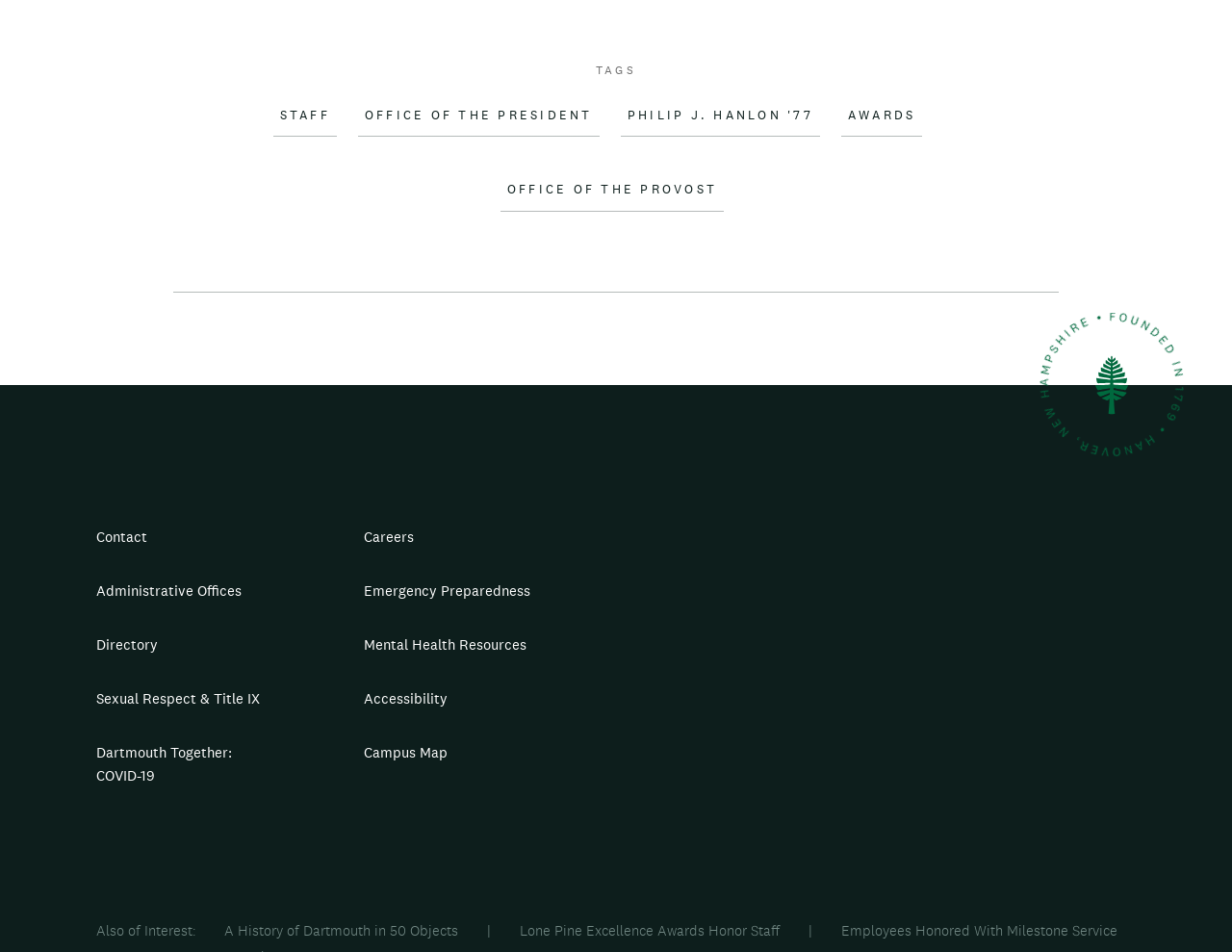Given the element description, predict the bounding box coordinates in the format (top-left x, top-left y, bottom-right x, bottom-right y). Make sure all values are between 0 and 1. Here is the element description: Animals in their Environment

None